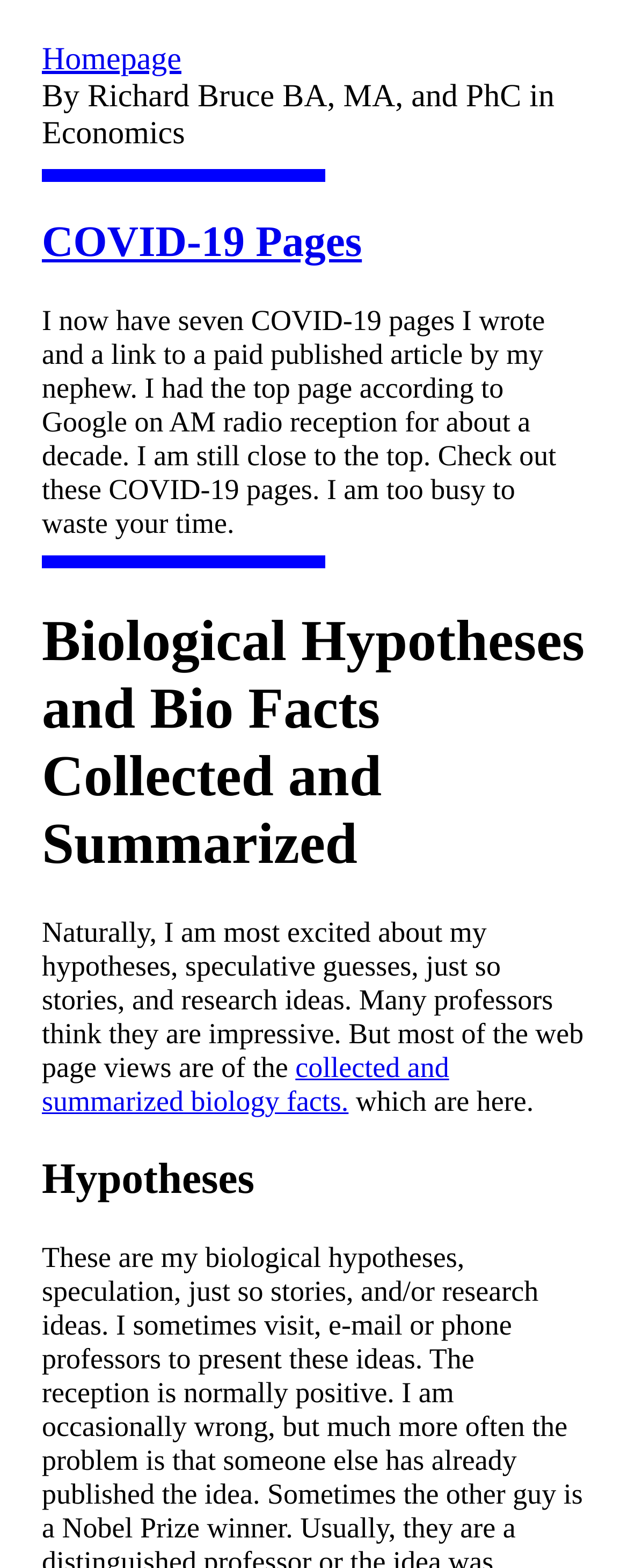Find the bounding box coordinates for the HTML element specified by: "COVID-19 Pages".

[0.067, 0.139, 0.576, 0.17]